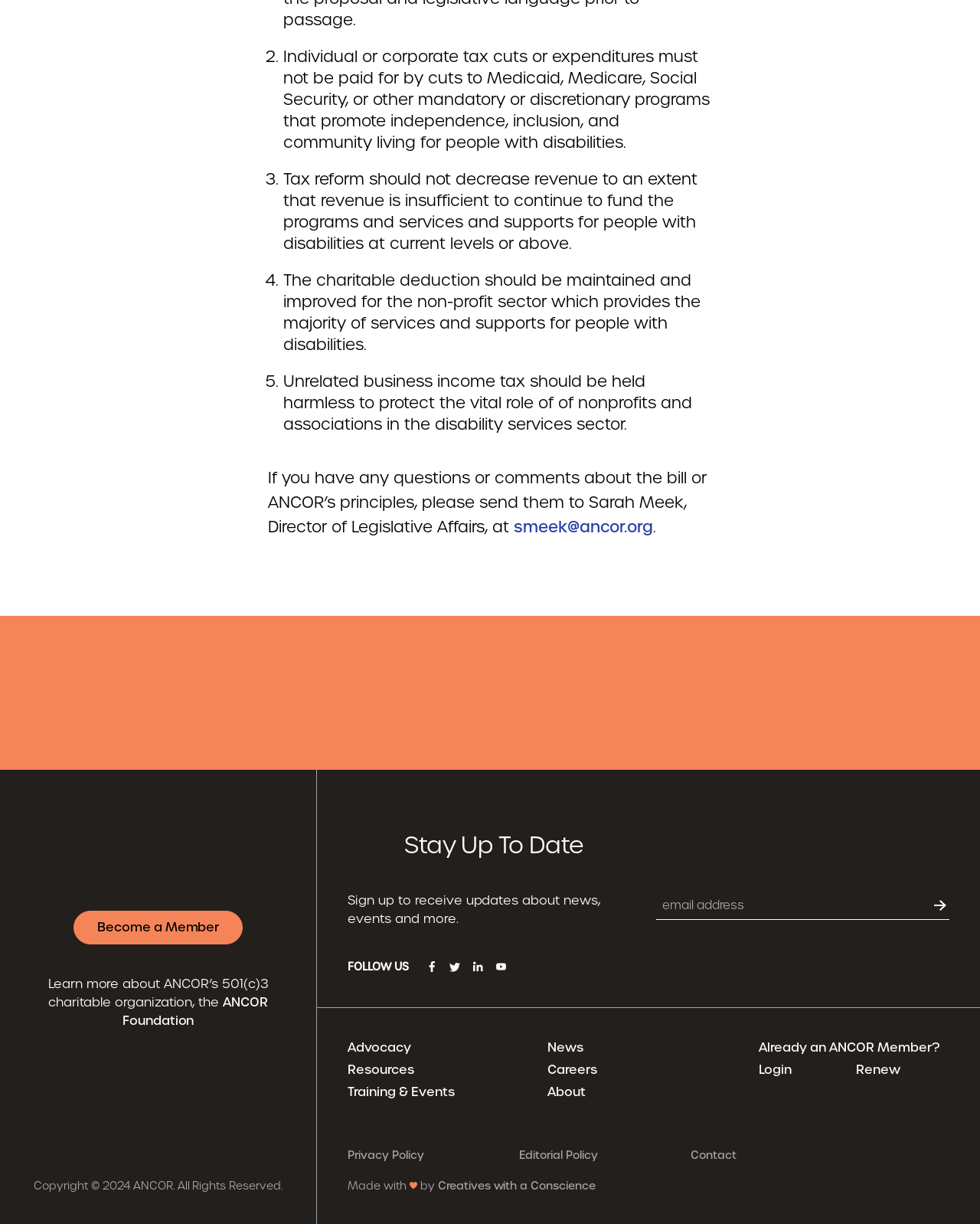Determine the bounding box coordinates for the UI element described. Format the coordinates as (top-left x, top-left y, bottom-right x, bottom-right y) and ensure all values are between 0 and 1. Element description: News

[0.559, 0.848, 0.595, 0.863]